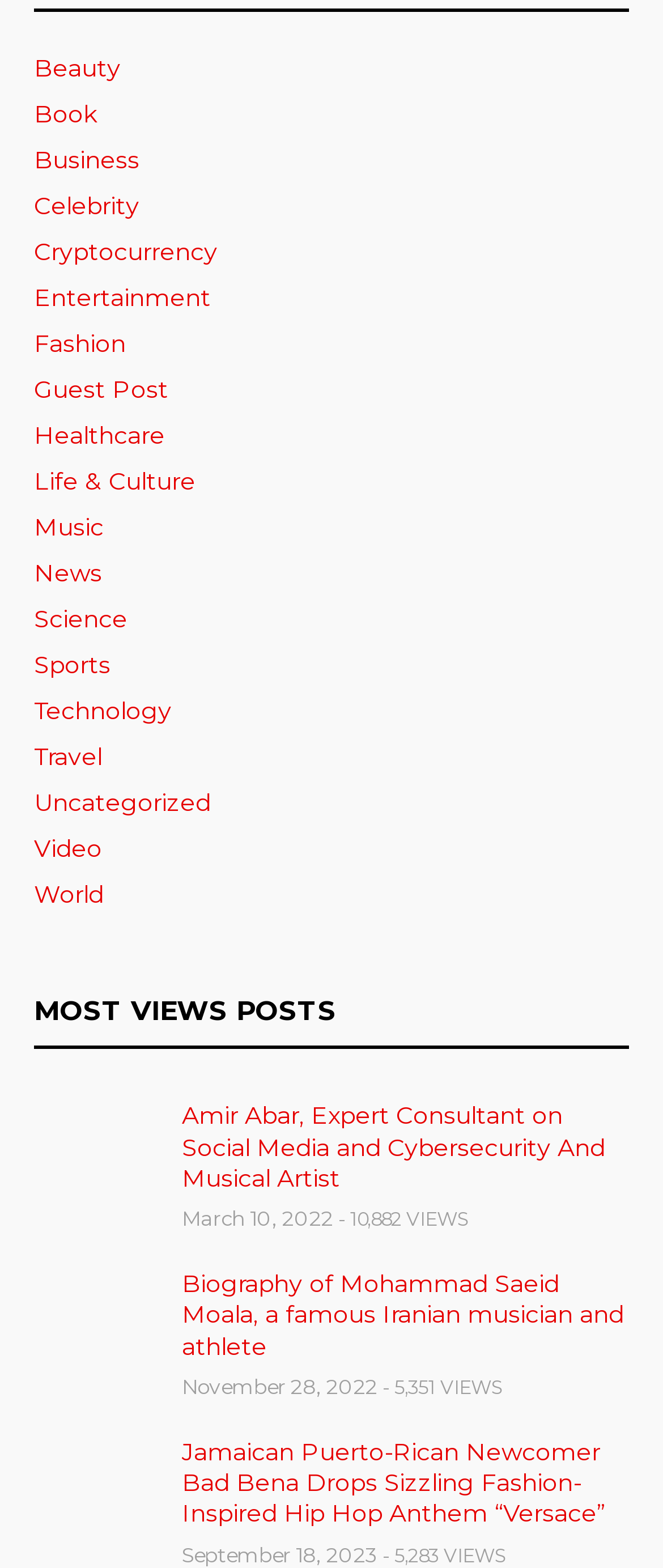With reference to the screenshot, provide a detailed response to the question below:
What is the category of the first link?

The first link is 'Beauty' which is a category link, and it can be determined by looking at the OCR text of the first link element.